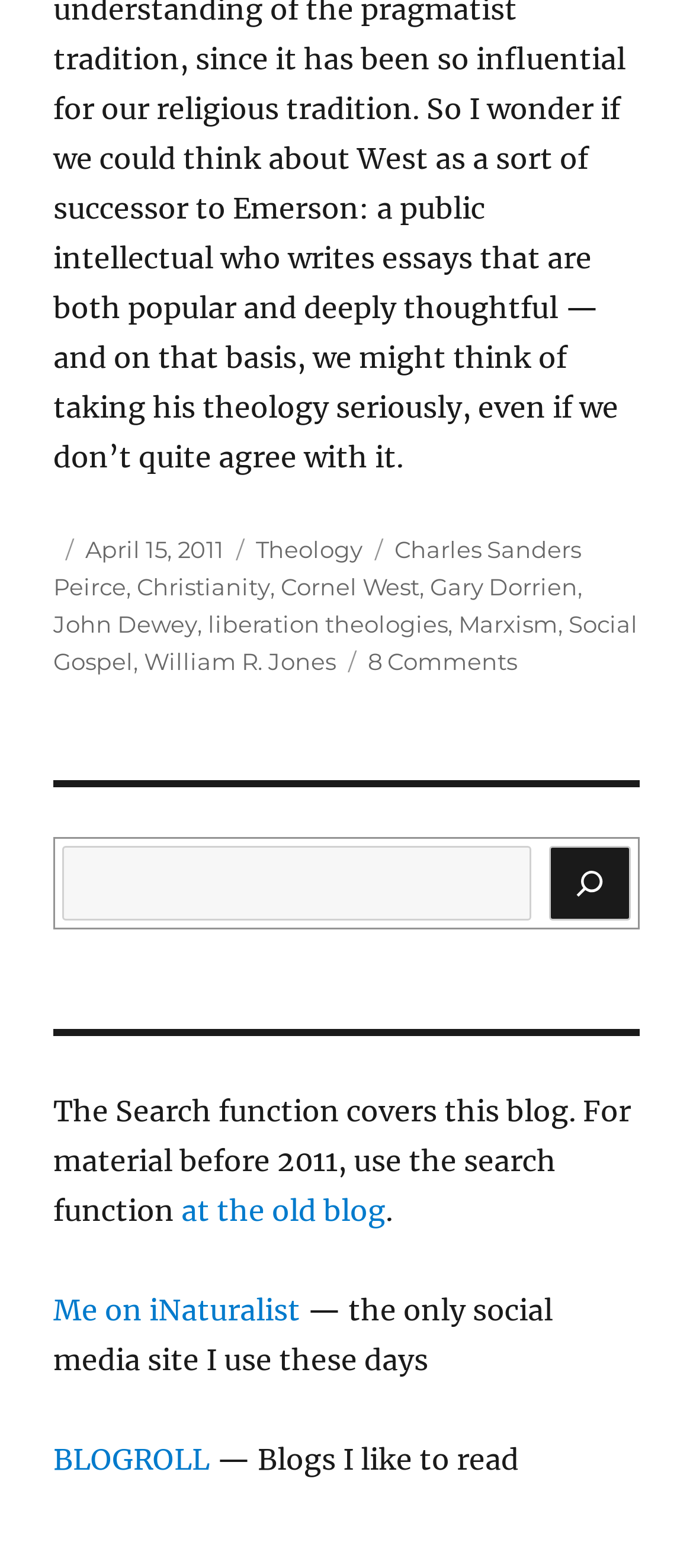Identify the bounding box coordinates of the section to be clicked to complete the task described by the following instruction: "Check out Me on iNaturalist". The coordinates should be four float numbers between 0 and 1, formatted as [left, top, right, bottom].

[0.077, 0.824, 0.433, 0.846]